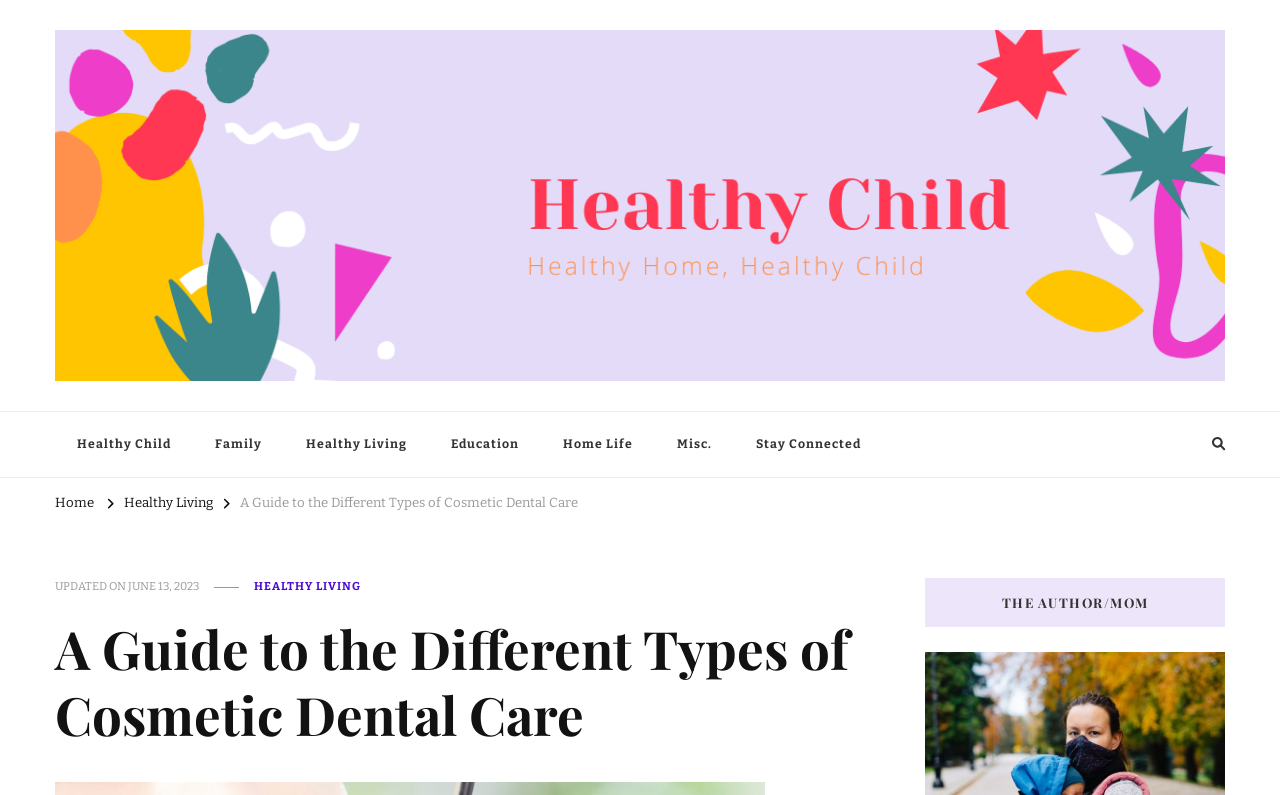Identify and provide the text of the main header on the webpage.

A Guide to the Different Types of Cosmetic Dental Care